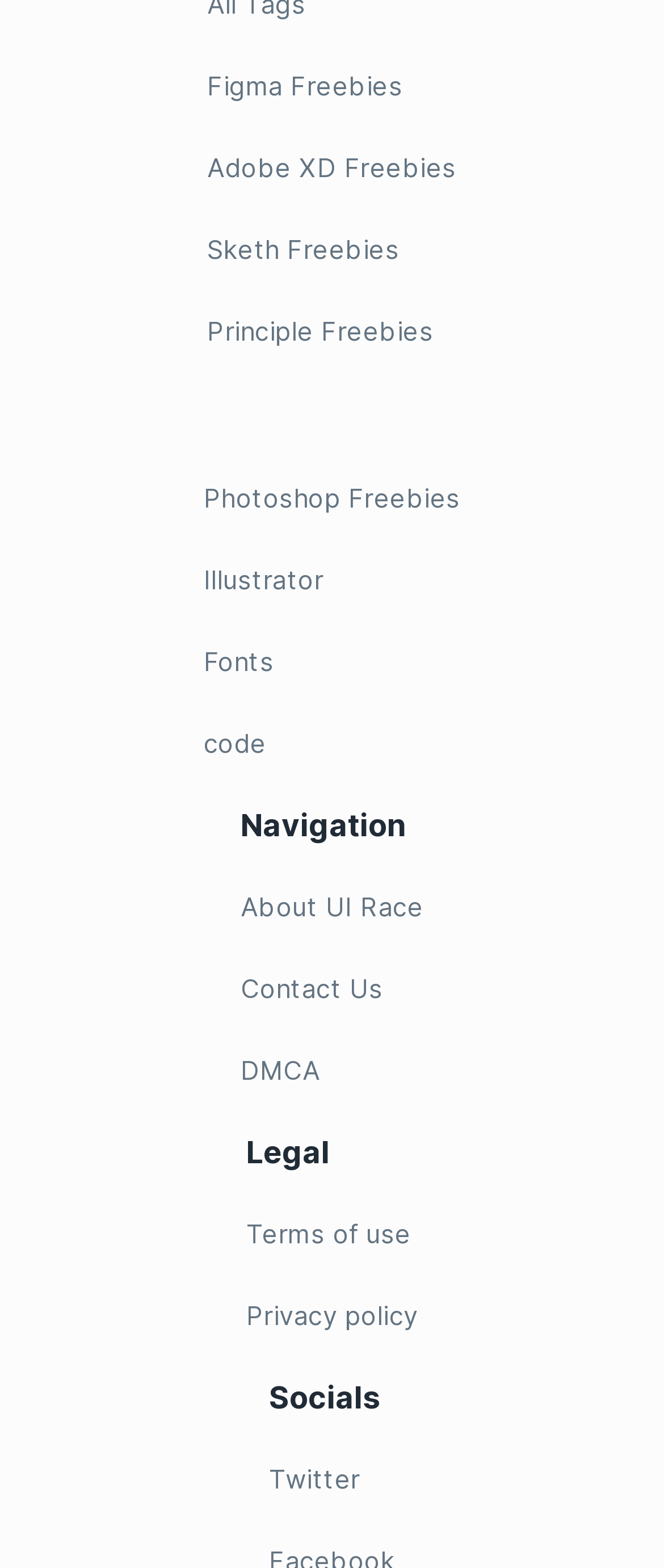Provide your answer in one word or a succinct phrase for the question: 
How many headings are there in the webpage?

3